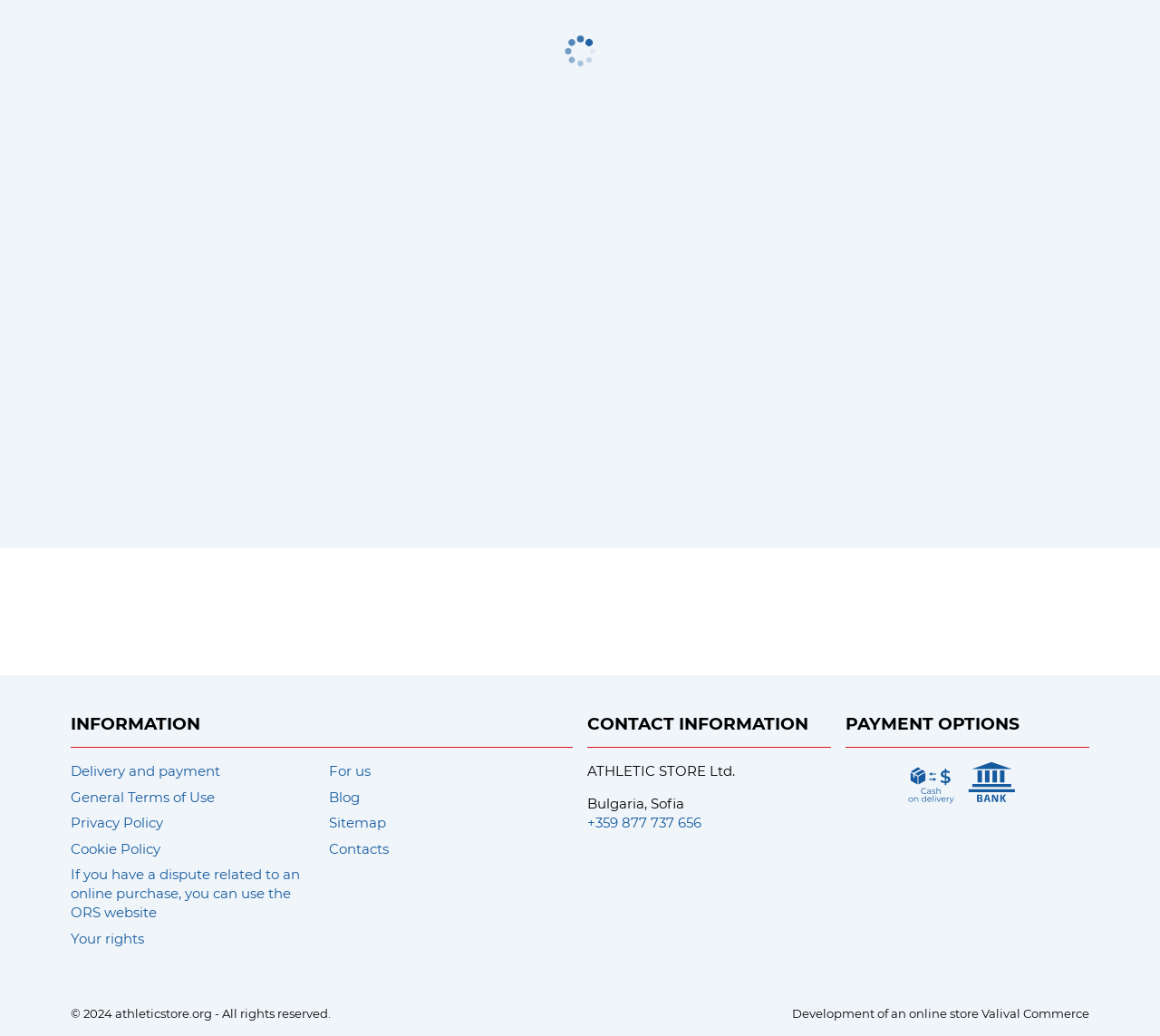Pinpoint the bounding box coordinates of the element that must be clicked to accomplish the following instruction: "Visit 'athleticstore.org'". The coordinates should be in the format of four float numbers between 0 and 1, i.e., [left, top, right, bottom].

[0.1, 0.971, 0.183, 0.985]